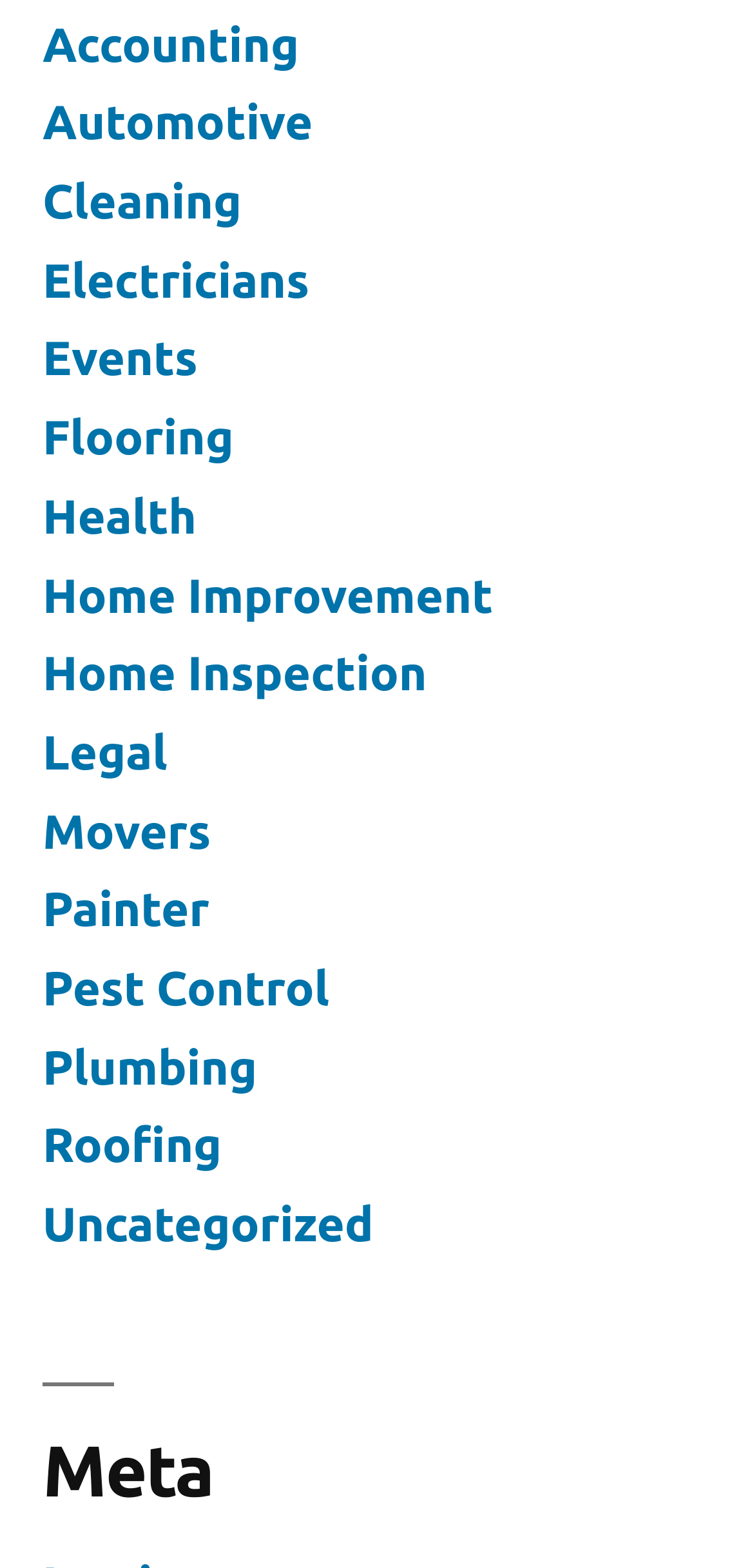Use one word or a short phrase to answer the question provided: 
How many links are there in the webpage?

20